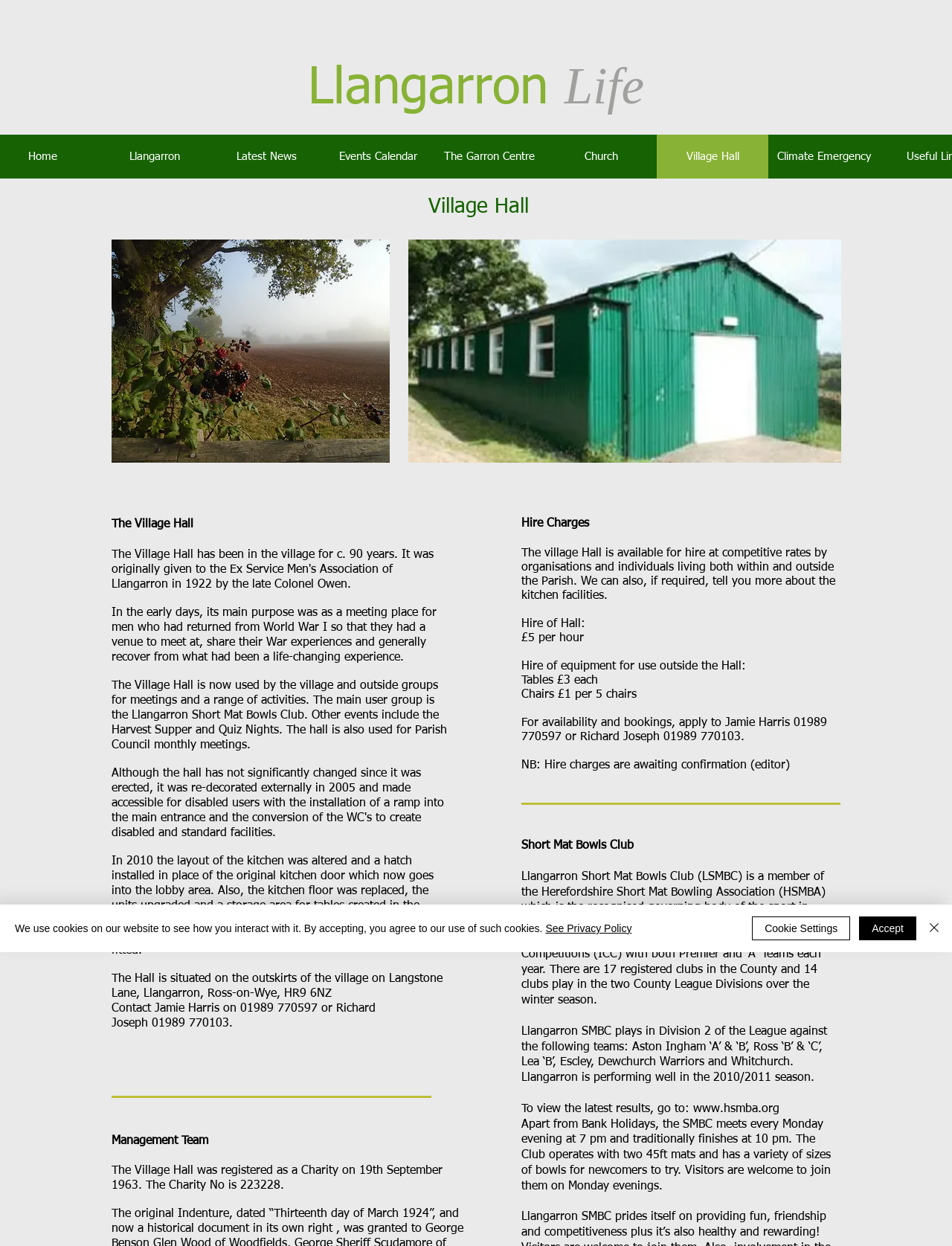Observe the image and answer the following question in detail: How much does it cost to hire the Hall per hour?

The webpage lists the hire charges for the Hall, which is £5 per hour, and also provides information about hiring equipment for use outside the Hall.